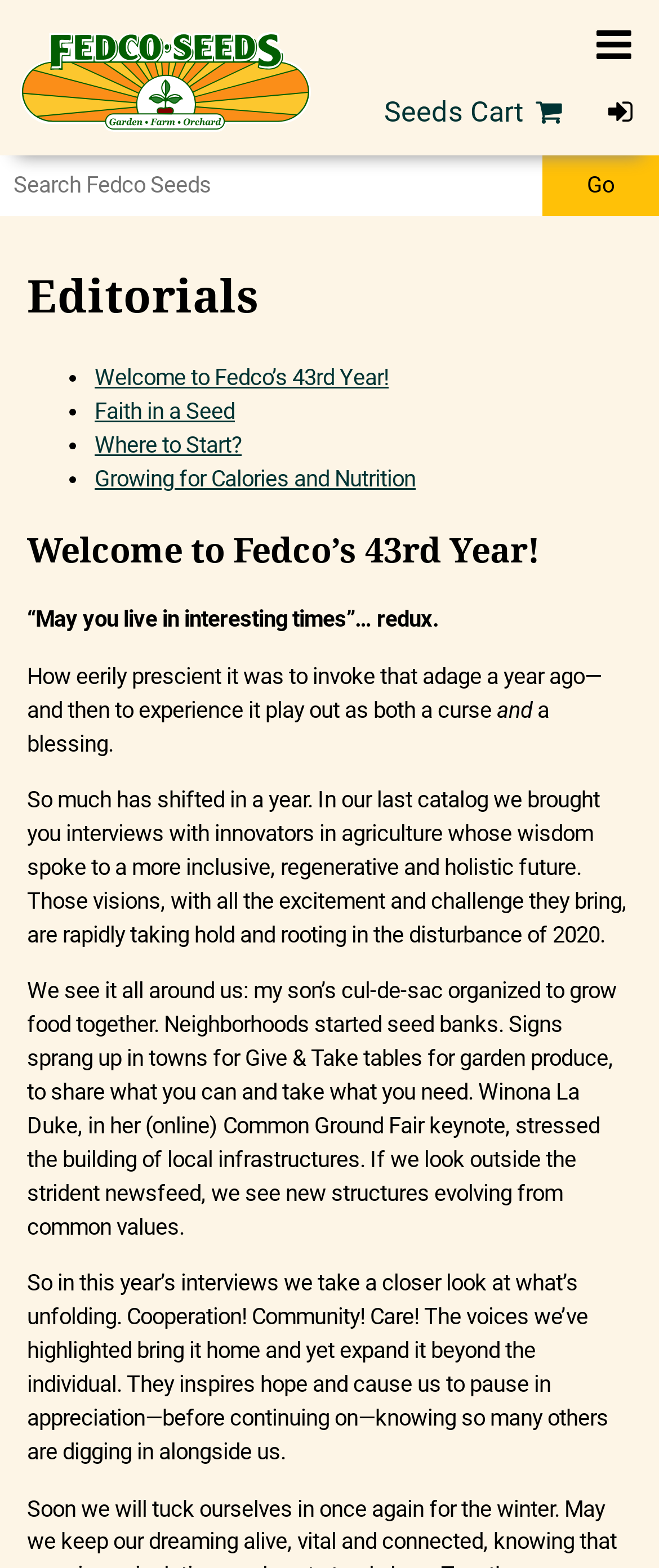Give a one-word or phrase response to the following question: What is the topic of the editorial section?

Seeds and agriculture